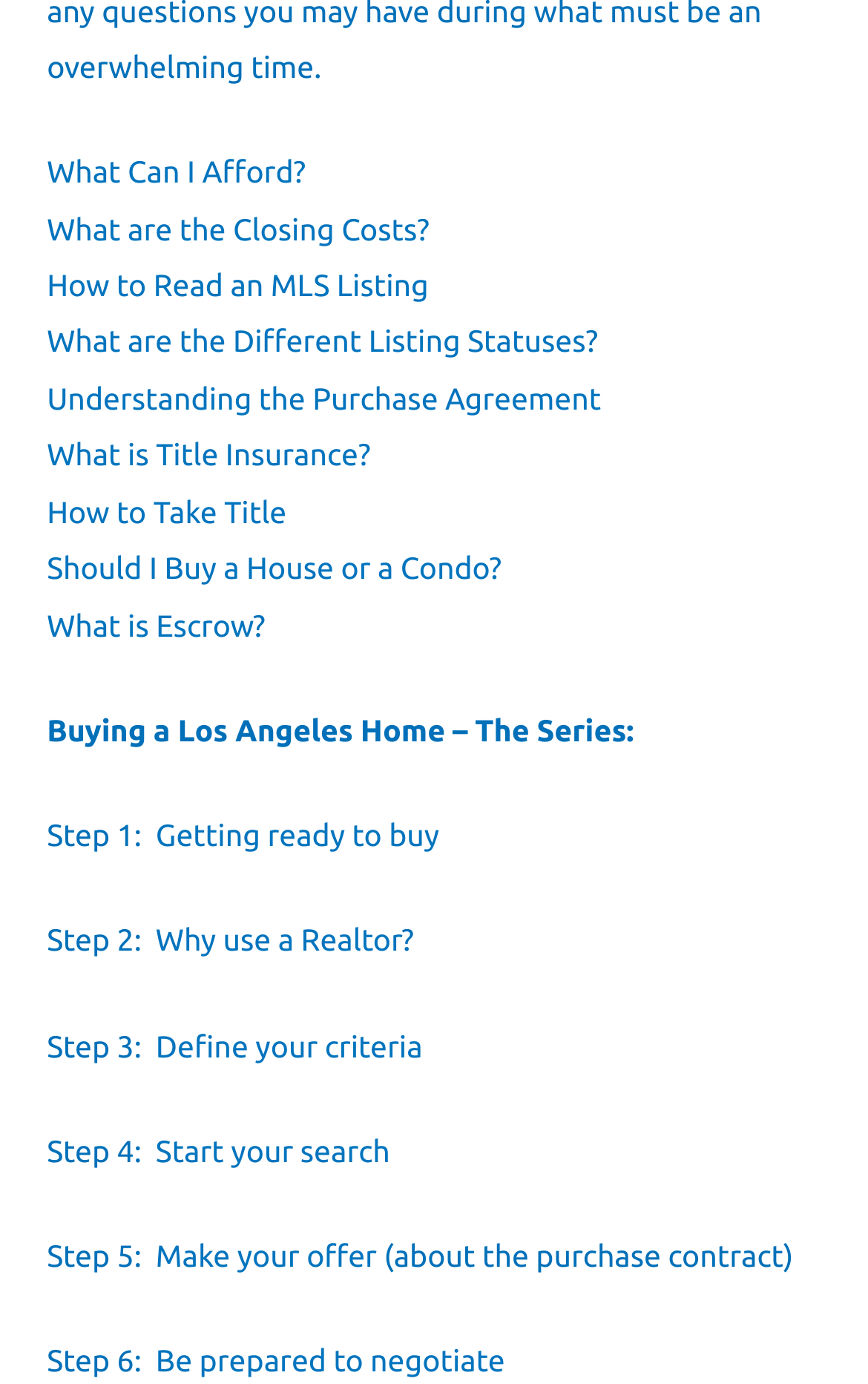Locate the bounding box coordinates of the element that should be clicked to execute the following instruction: "Find out more about the virtual work retreat".

None